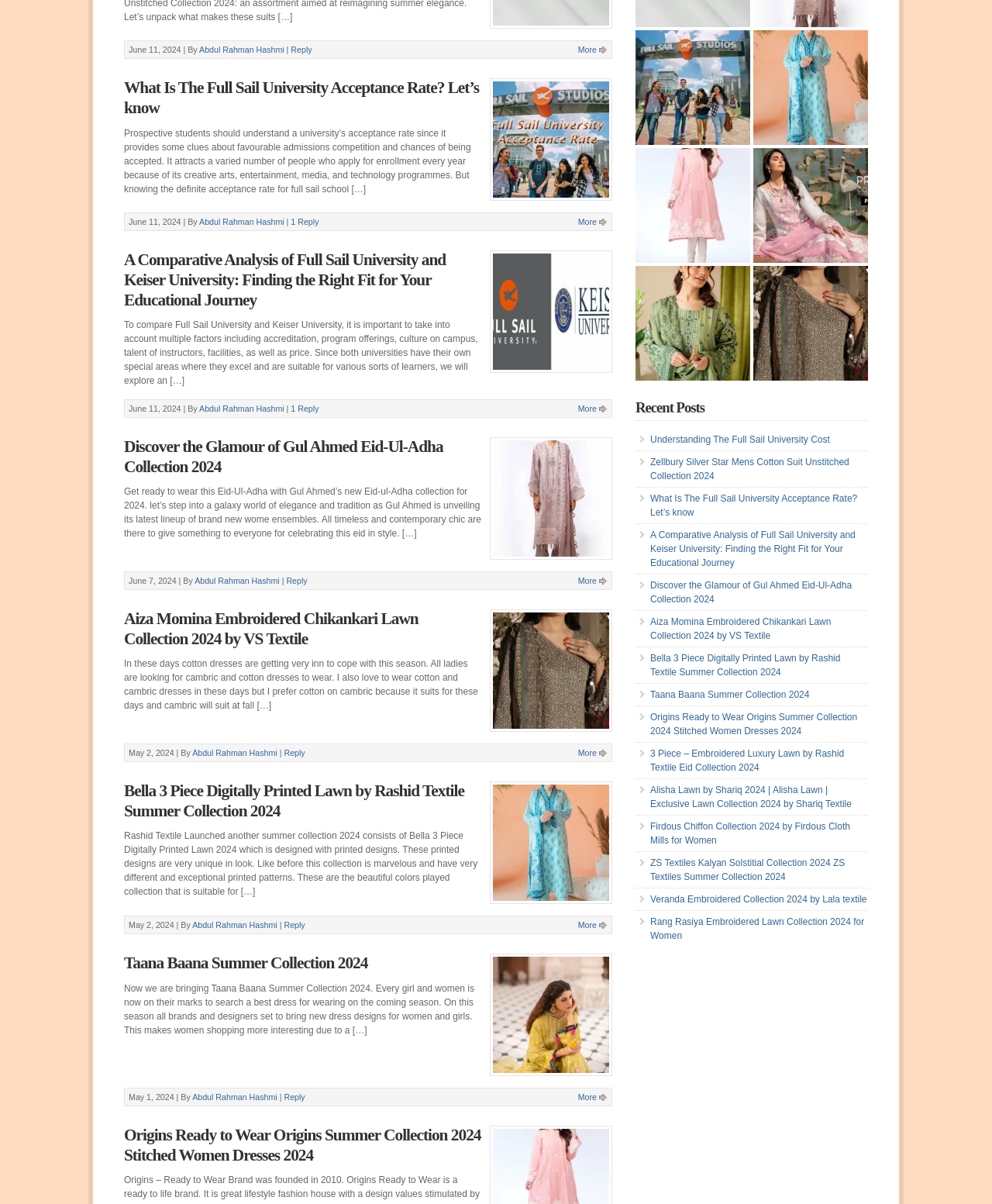Using the given description, provide the bounding box coordinates formatted as (top-left x, top-left y, bottom-right x, bottom-right y), with all values being floating point numbers between 0 and 1. Description: Taana Baana Summer Collection 2024

[0.125, 0.792, 0.371, 0.808]